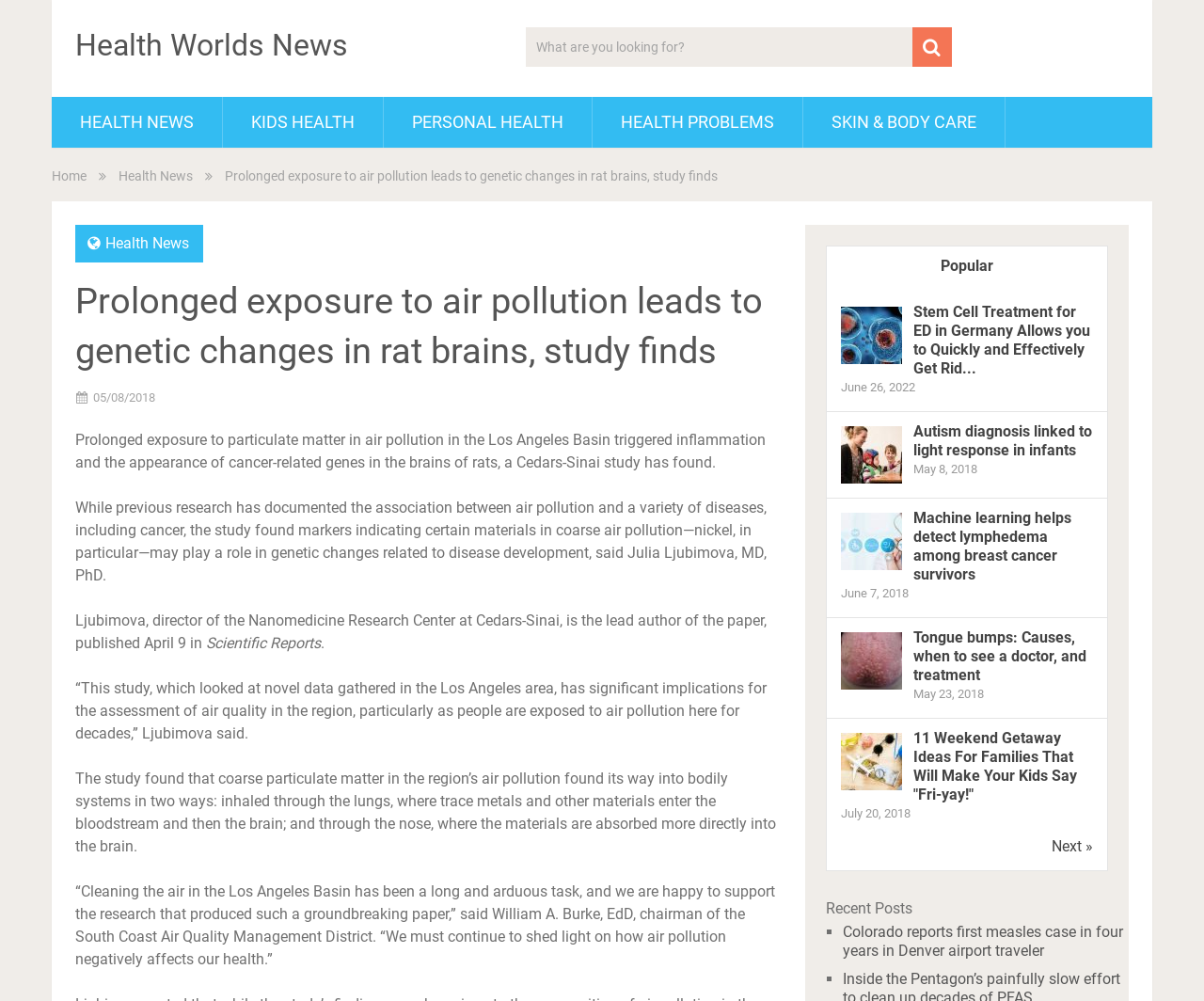Determine the bounding box coordinates of the clickable region to carry out the instruction: "Go to Health News".

[0.043, 0.097, 0.184, 0.148]